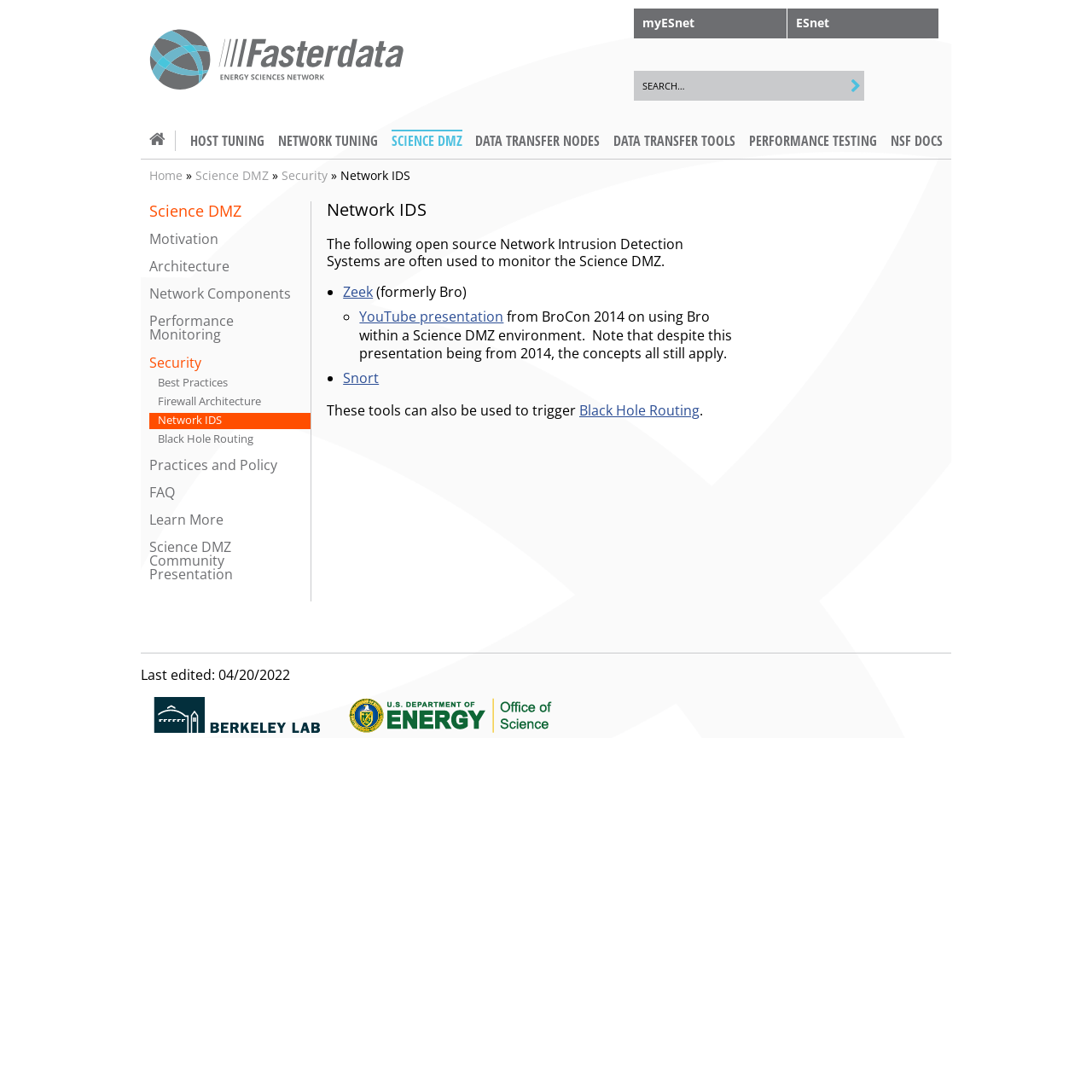Provide a one-word or short-phrase answer to the question:
What is the name of the first Network IDS mentioned?

Zeek